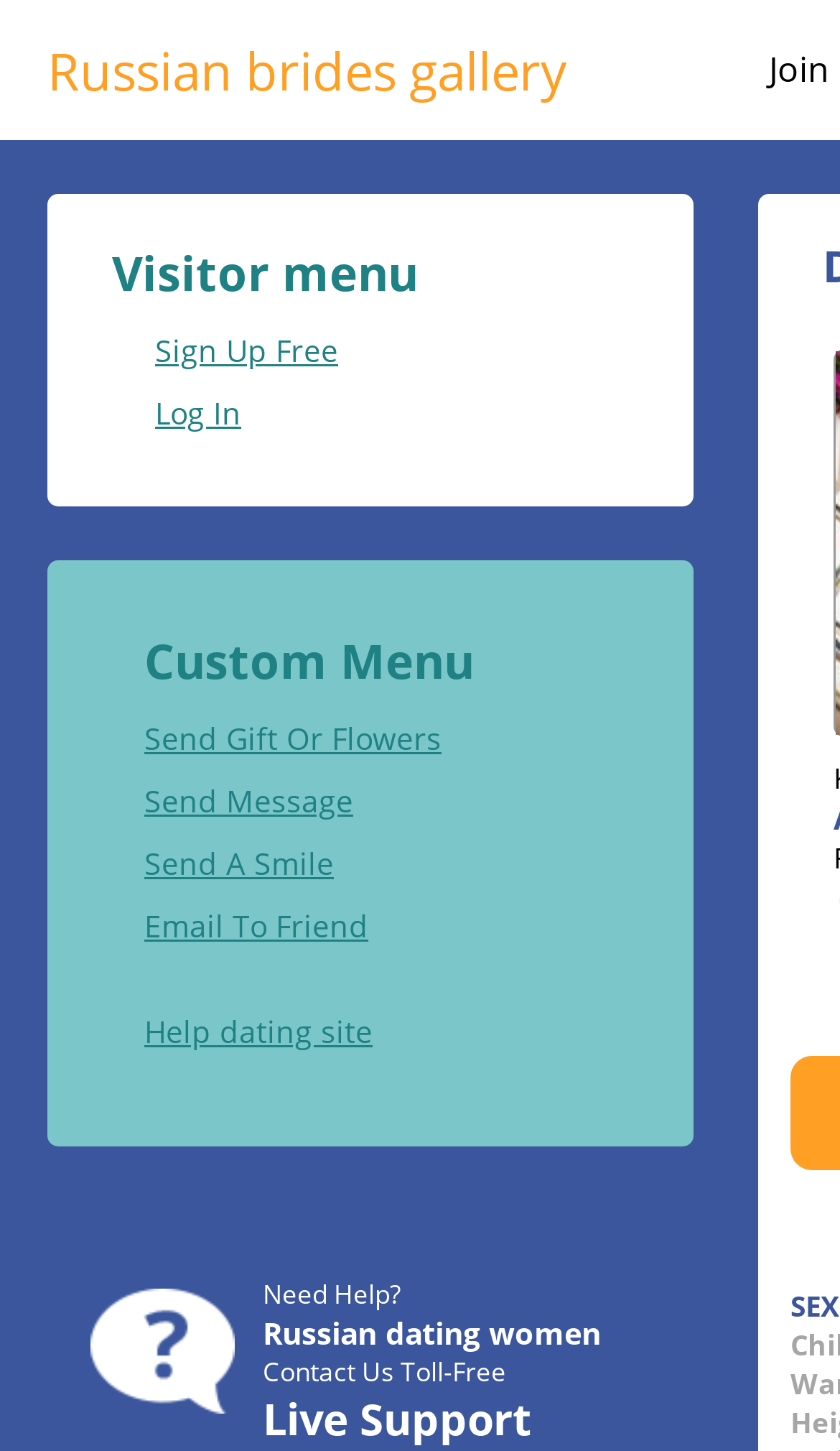Show the bounding box coordinates for the HTML element as described: "Log In".

[0.133, 0.255, 0.287, 0.313]